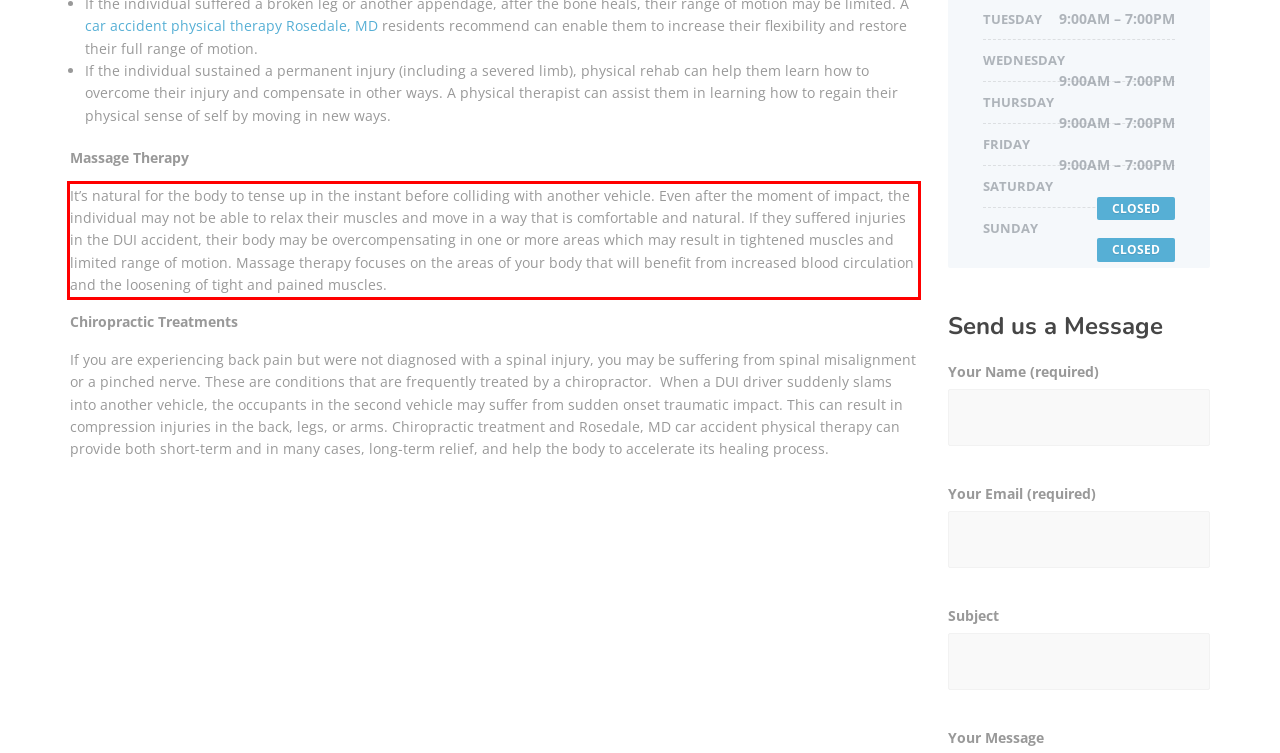Examine the screenshot of the webpage, locate the red bounding box, and generate the text contained within it.

It’s natural for the body to tense up in the instant before colliding with another vehicle. Even after the moment of impact, the individual may not be able to relax their muscles and move in a way that is comfortable and natural. If they suffered injuries in the DUI accident, their body may be overcompensating in one or more areas which may result in tightened muscles and limited range of motion. Massage therapy focuses on the areas of your body that will benefit from increased blood circulation and the loosening of tight and pained muscles.